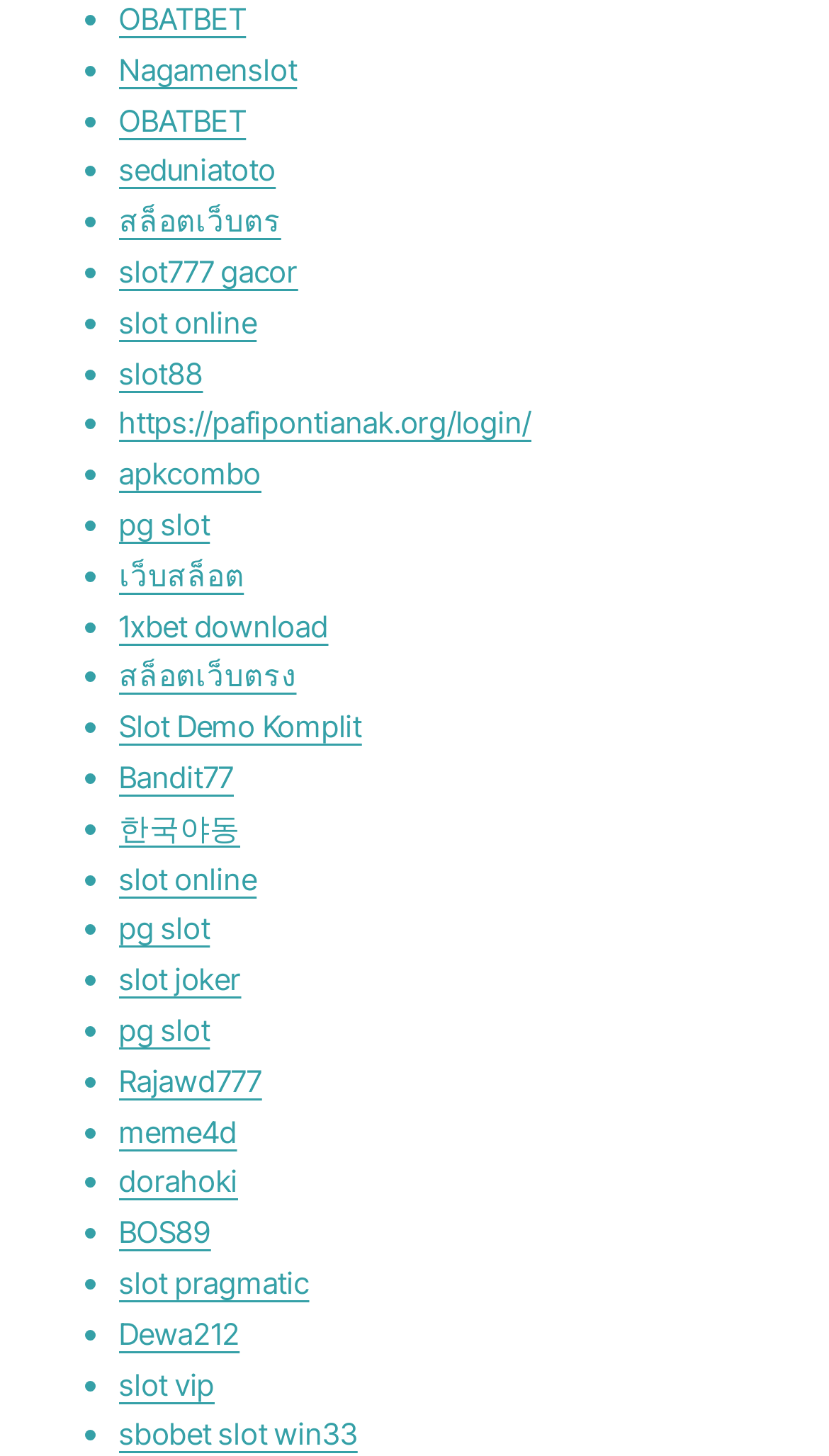Specify the bounding box coordinates of the area to click in order to follow the given instruction: "Go to สล็อตเว็บตร page."

[0.144, 0.139, 0.339, 0.164]